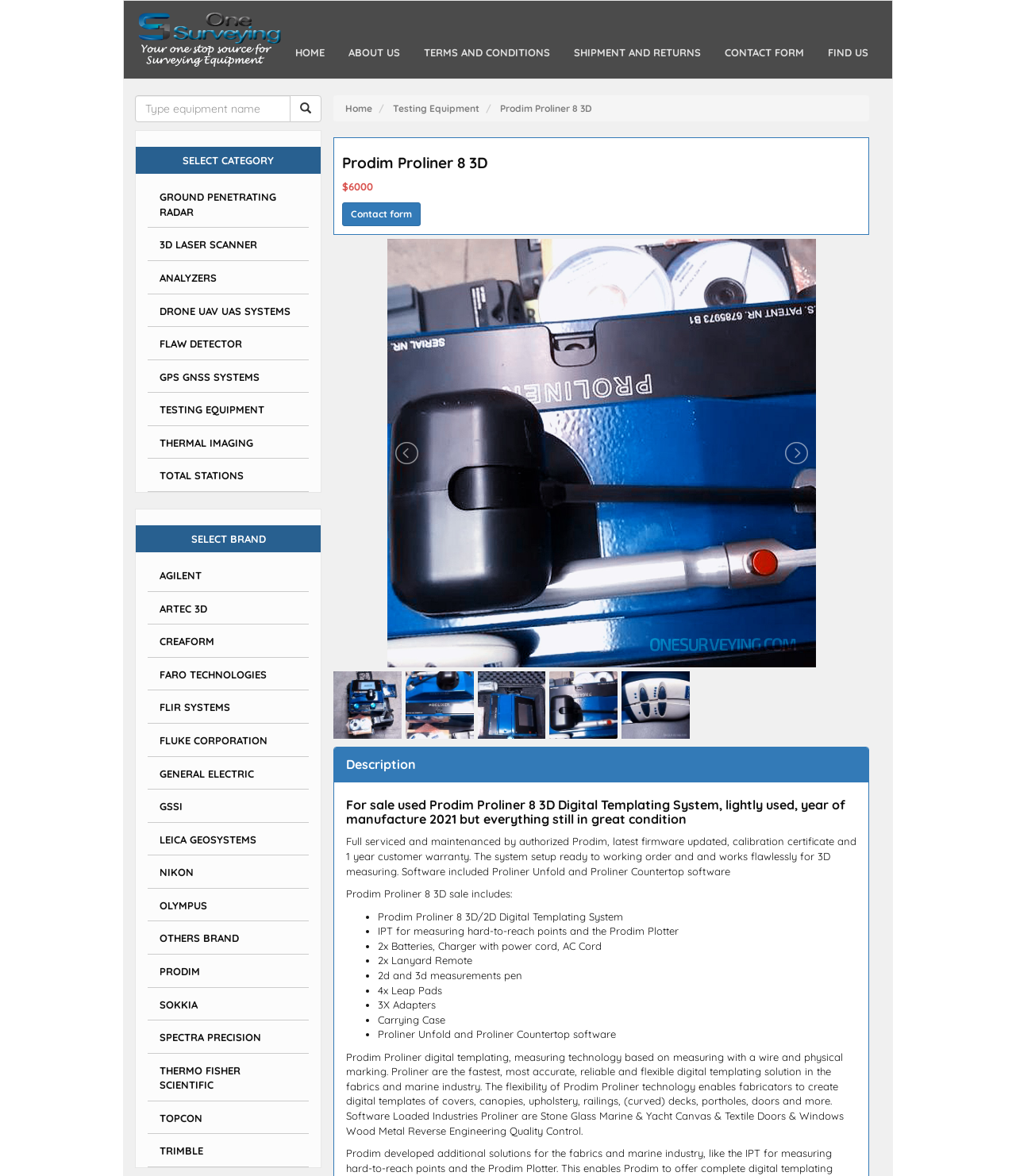What is the year of manufacture of the Prodim Proliner 8 3D?
Examine the image and give a concise answer in one word or a short phrase.

2021